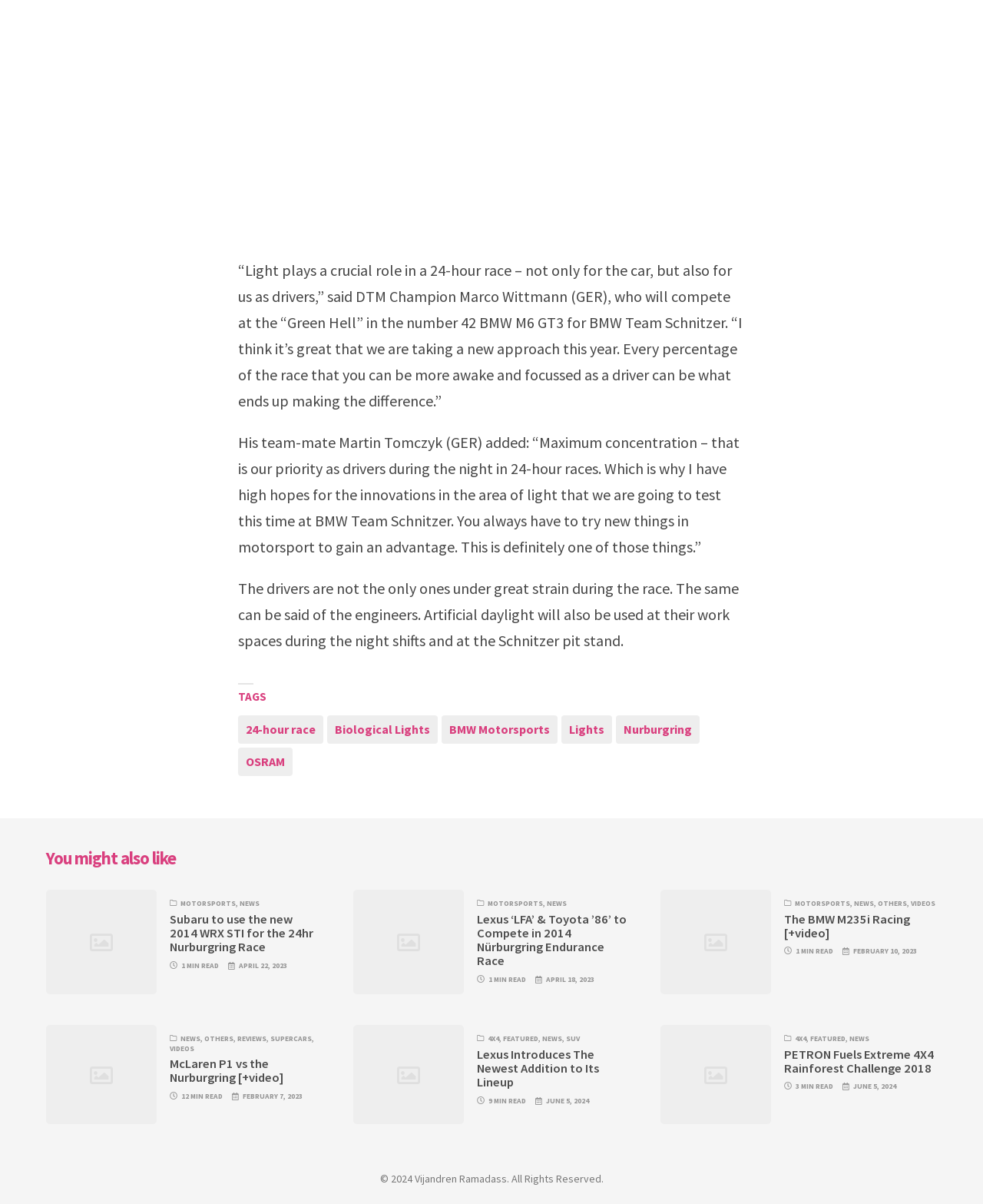Provide a brief response to the question using a single word or phrase: 
What is the topic of the article with the heading 'TAGS'?

24-hour race